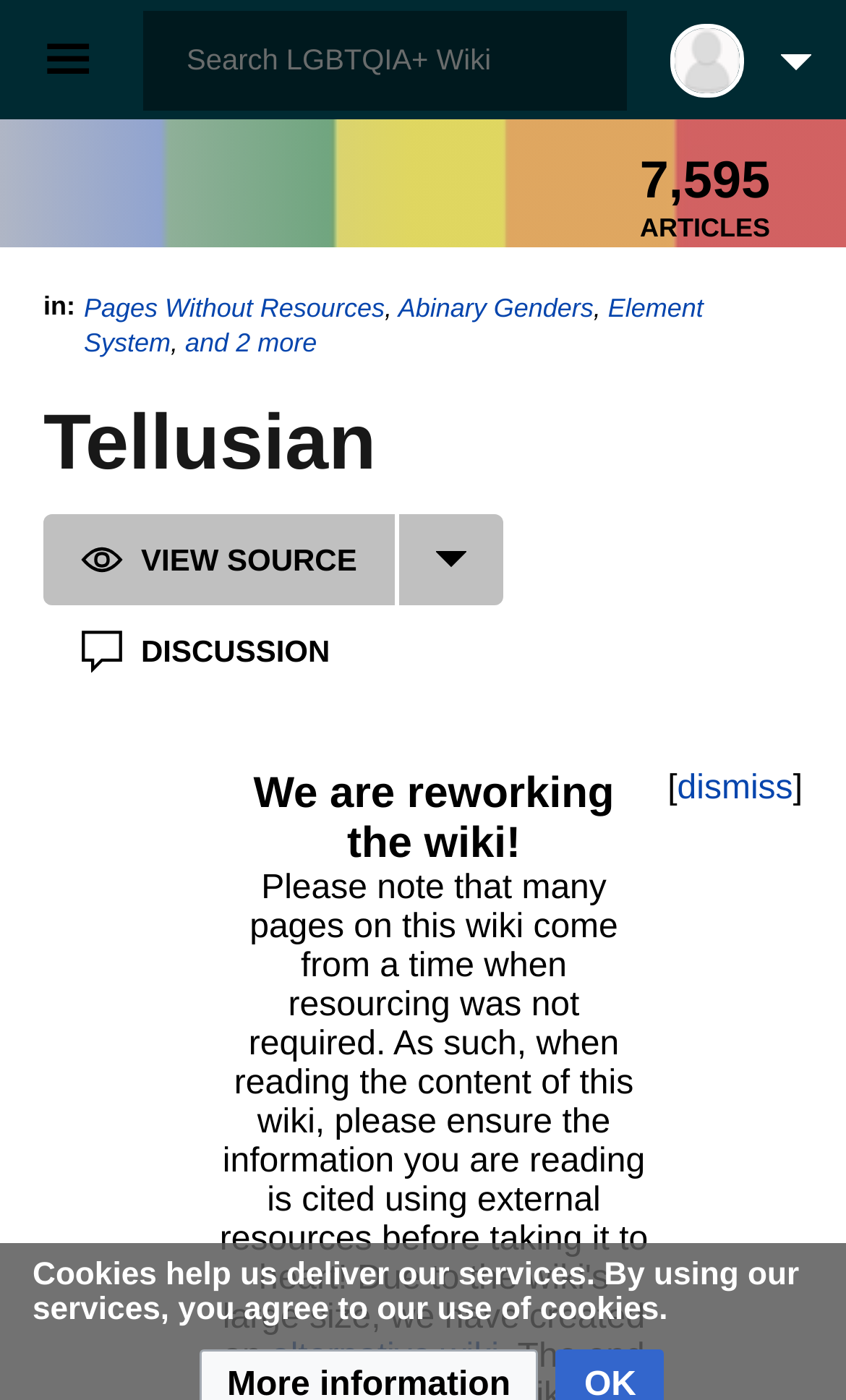Determine the bounding box coordinates of the section to be clicked to follow the instruction: "Search LGBTQIA+ Wiki". The coordinates should be given as four float numbers between 0 and 1, formatted as [left, top, right, bottom].

[0.169, 0.007, 0.741, 0.078]